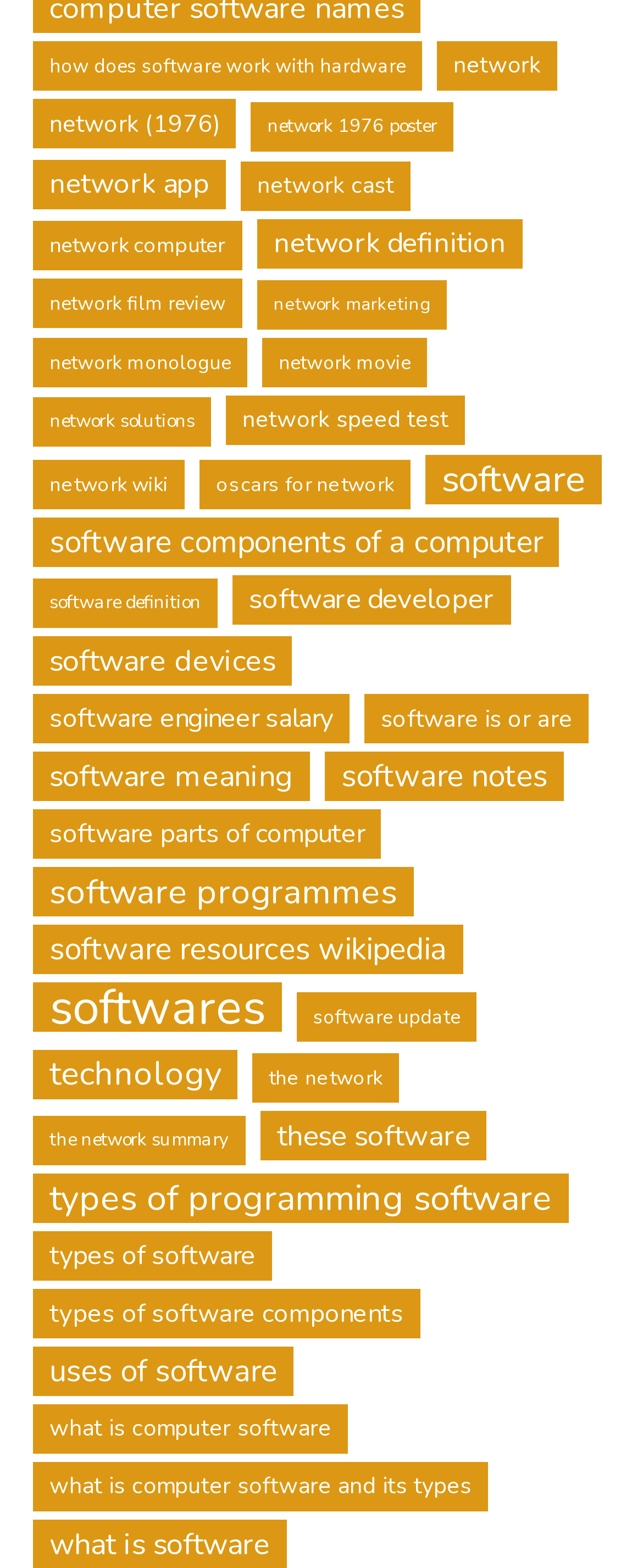What is the main topic of the webpage? Based on the screenshot, please respond with a single word or phrase.

Software and Network